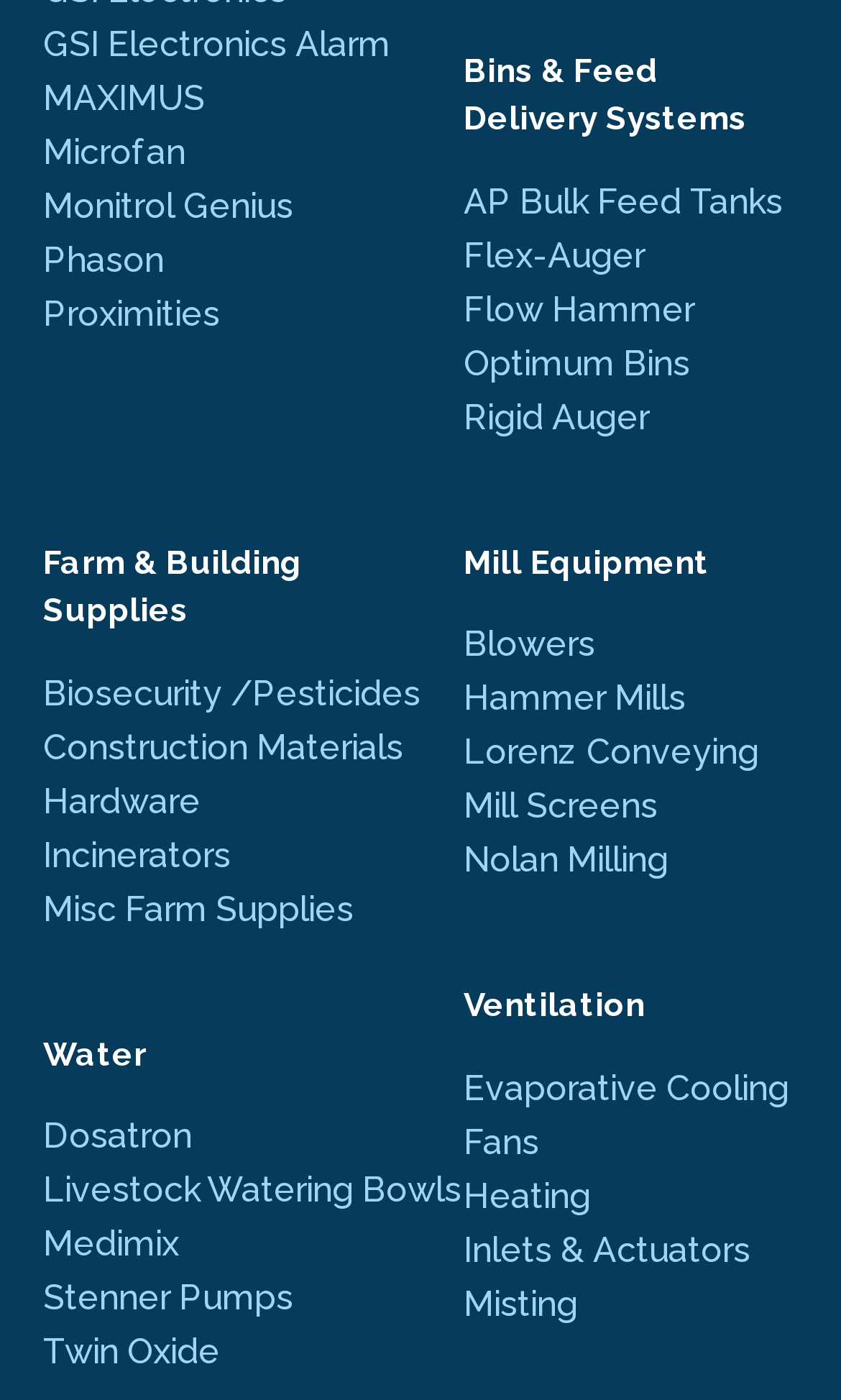How many links are under the 'Ventilation' category on the left side?
Look at the image and respond with a one-word or short phrase answer.

9